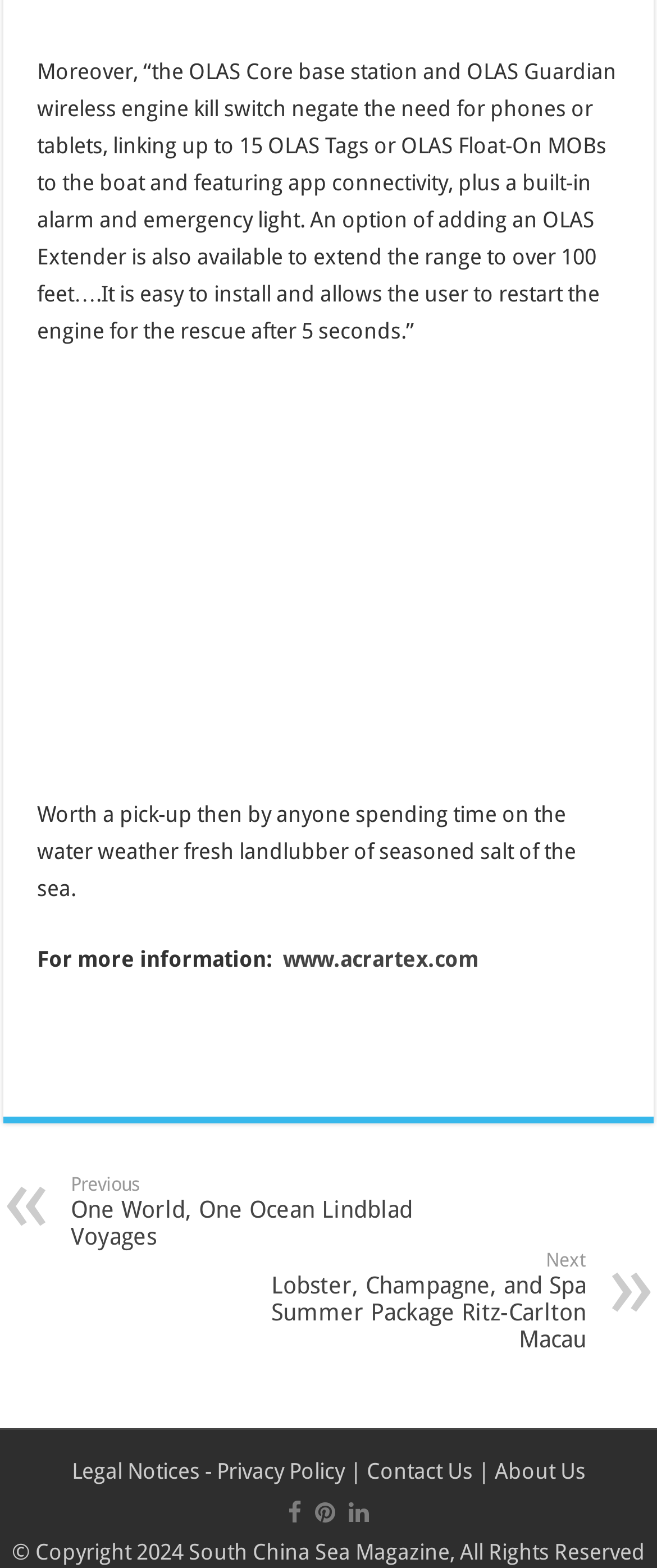Identify the bounding box coordinates of the area that should be clicked in order to complete the given instruction: "Contact Us". The bounding box coordinates should be four float numbers between 0 and 1, i.e., [left, top, right, bottom].

[0.558, 0.93, 0.719, 0.946]